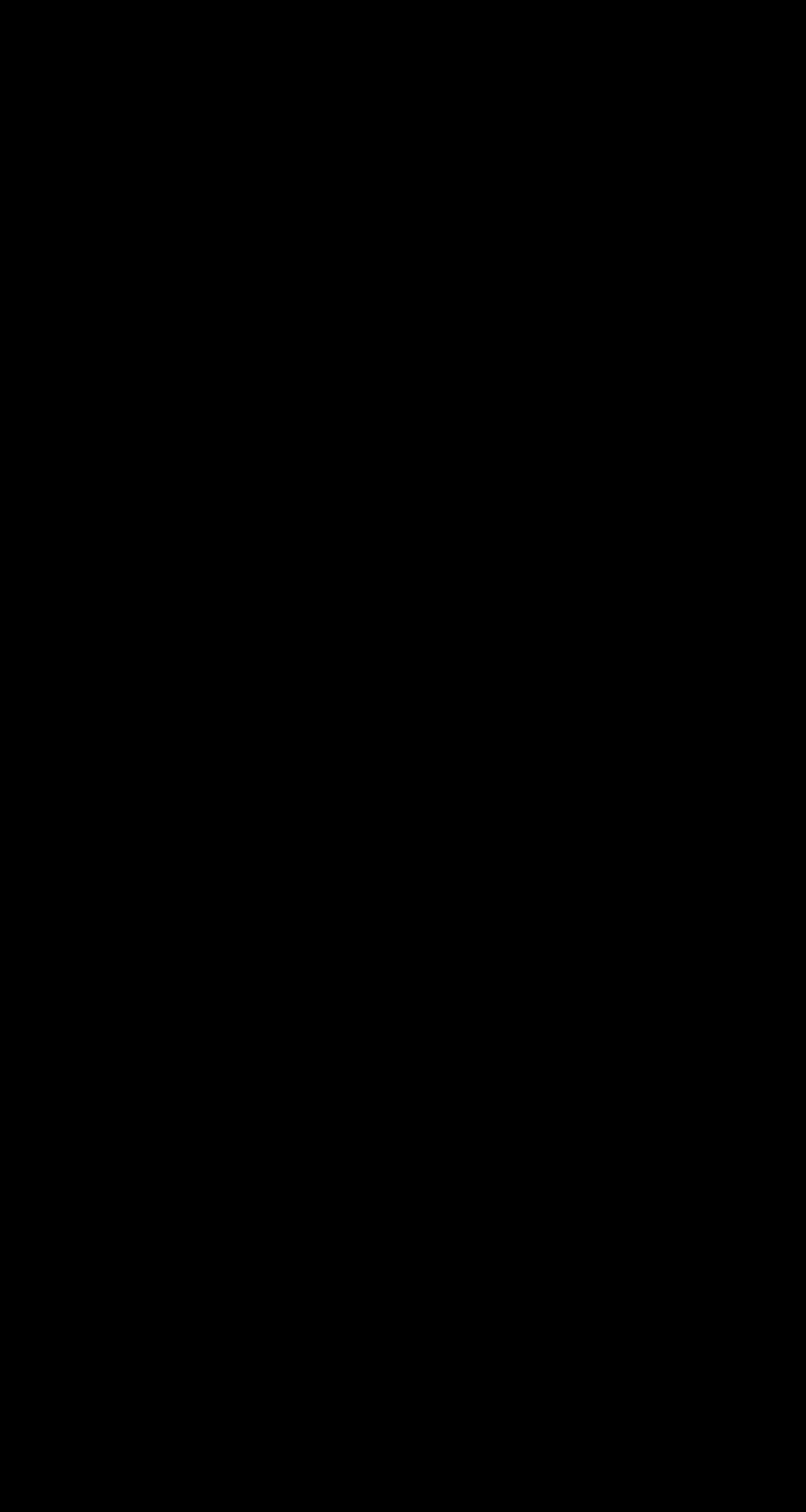Bounding box coordinates are specified in the format (top-left x, top-left y, bottom-right x, bottom-right y). All values are floating point numbers bounded between 0 and 1. Please provide the bounding box coordinate of the region this sentence describes: Packaging

[0.115, 0.593, 0.859, 0.624]